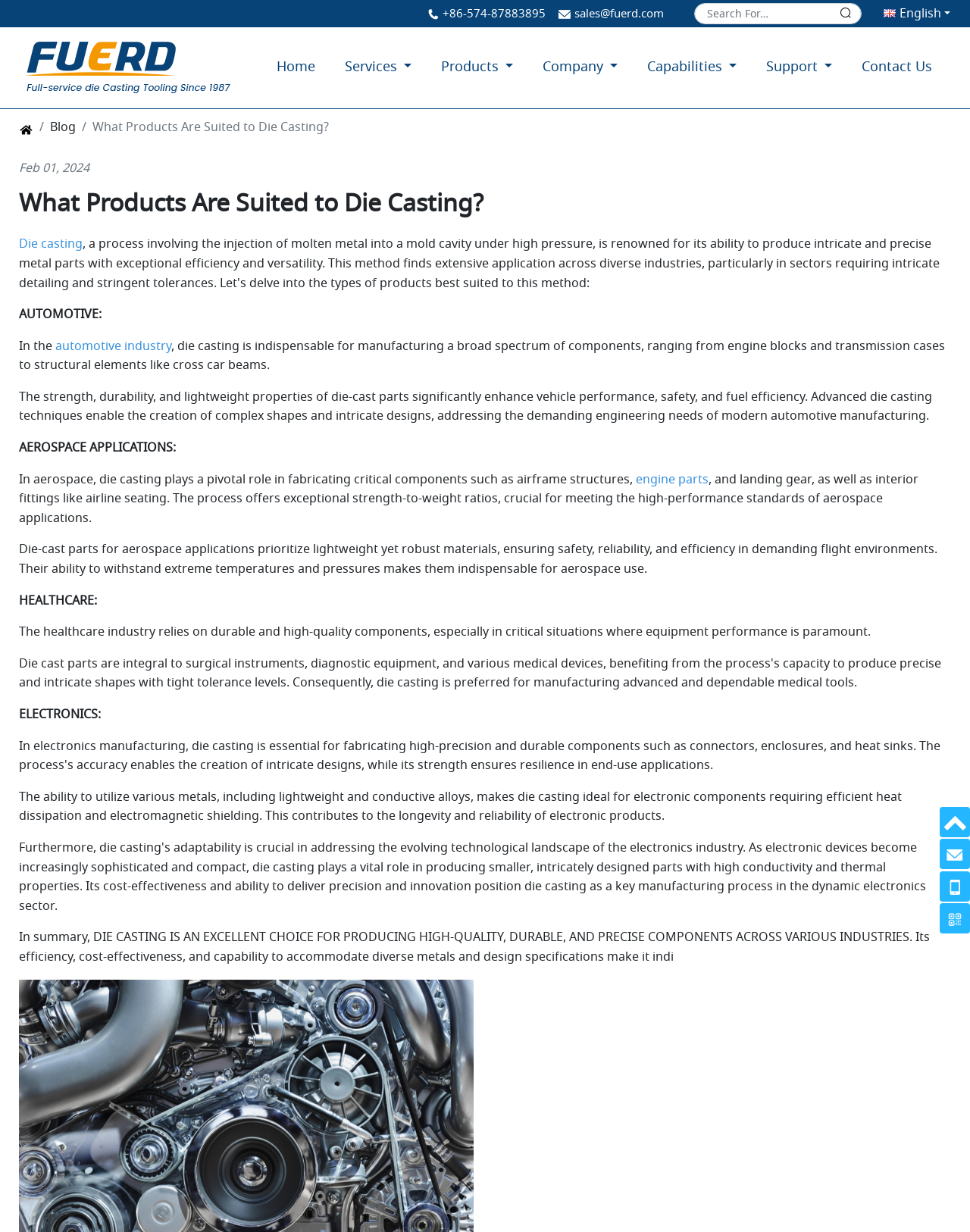What is the benefit of die-cast parts in aerospace applications?
Give a detailed and exhaustive answer to the question.

I found the answer by reading the text on the webpage, which states that die-cast parts in aerospace applications prioritize lightweight yet robust materials, ensuring safety, reliability, and efficiency in demanding flight environments.